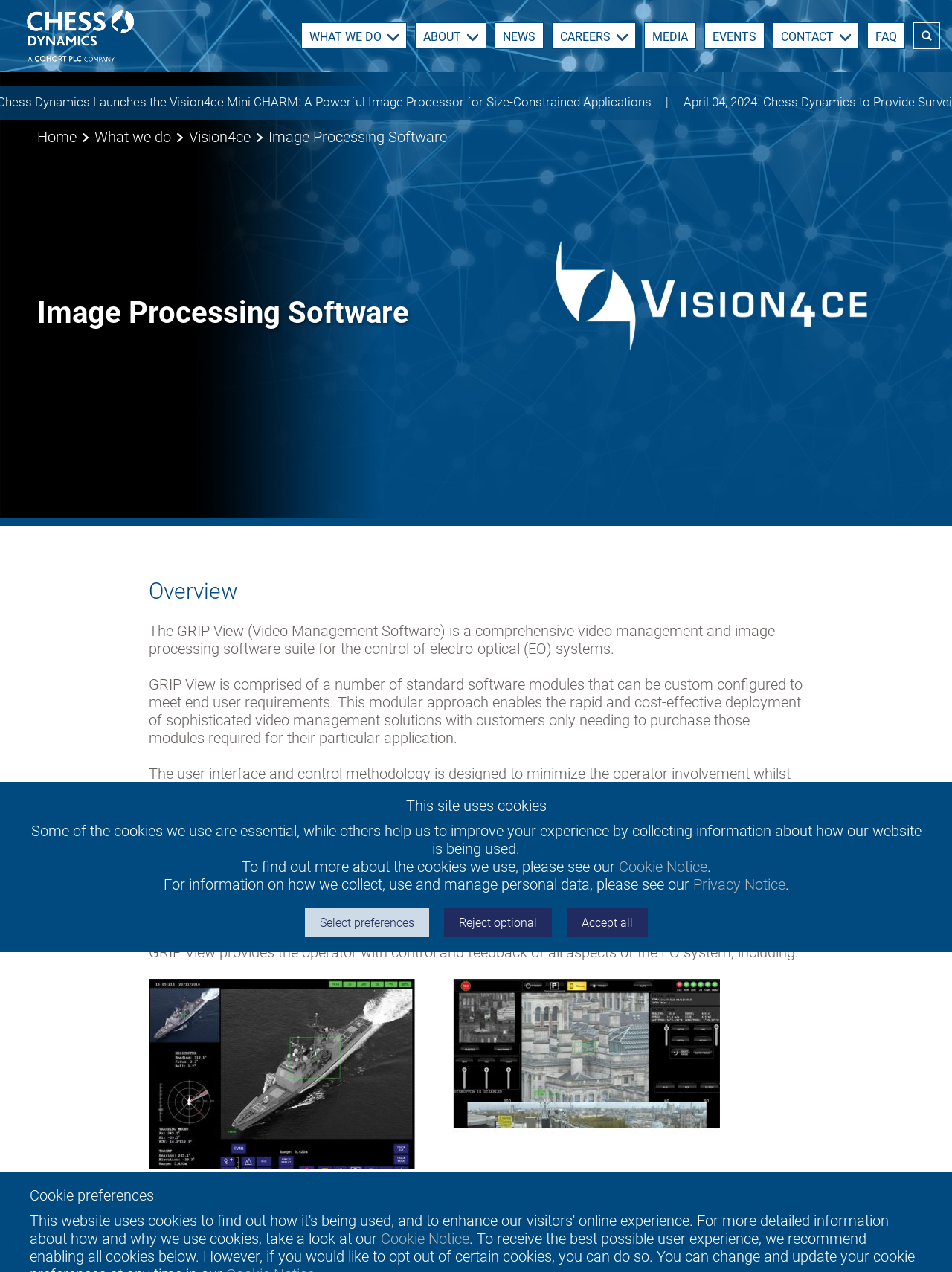Answer the question using only one word or a concise phrase: What is the feature of GRIP View's Graphical User Interface?

Customizable layout